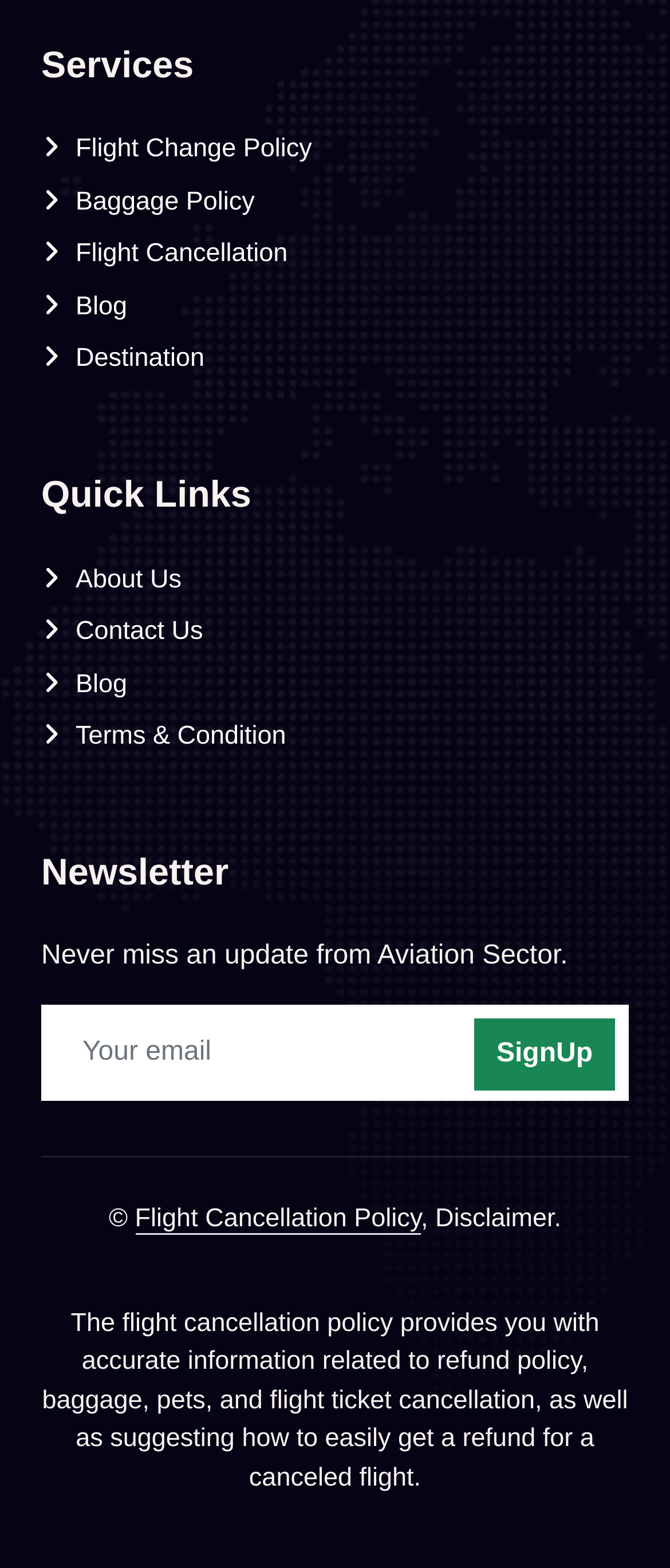Identify the bounding box coordinates of the region that should be clicked to execute the following instruction: "Search for something on the site".

None